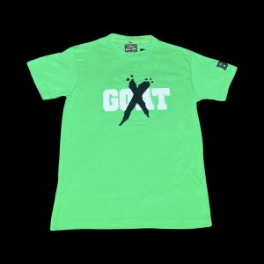What is the price of the T-shirt?
Based on the image, provide a one-word or brief-phrase response.

$45.00